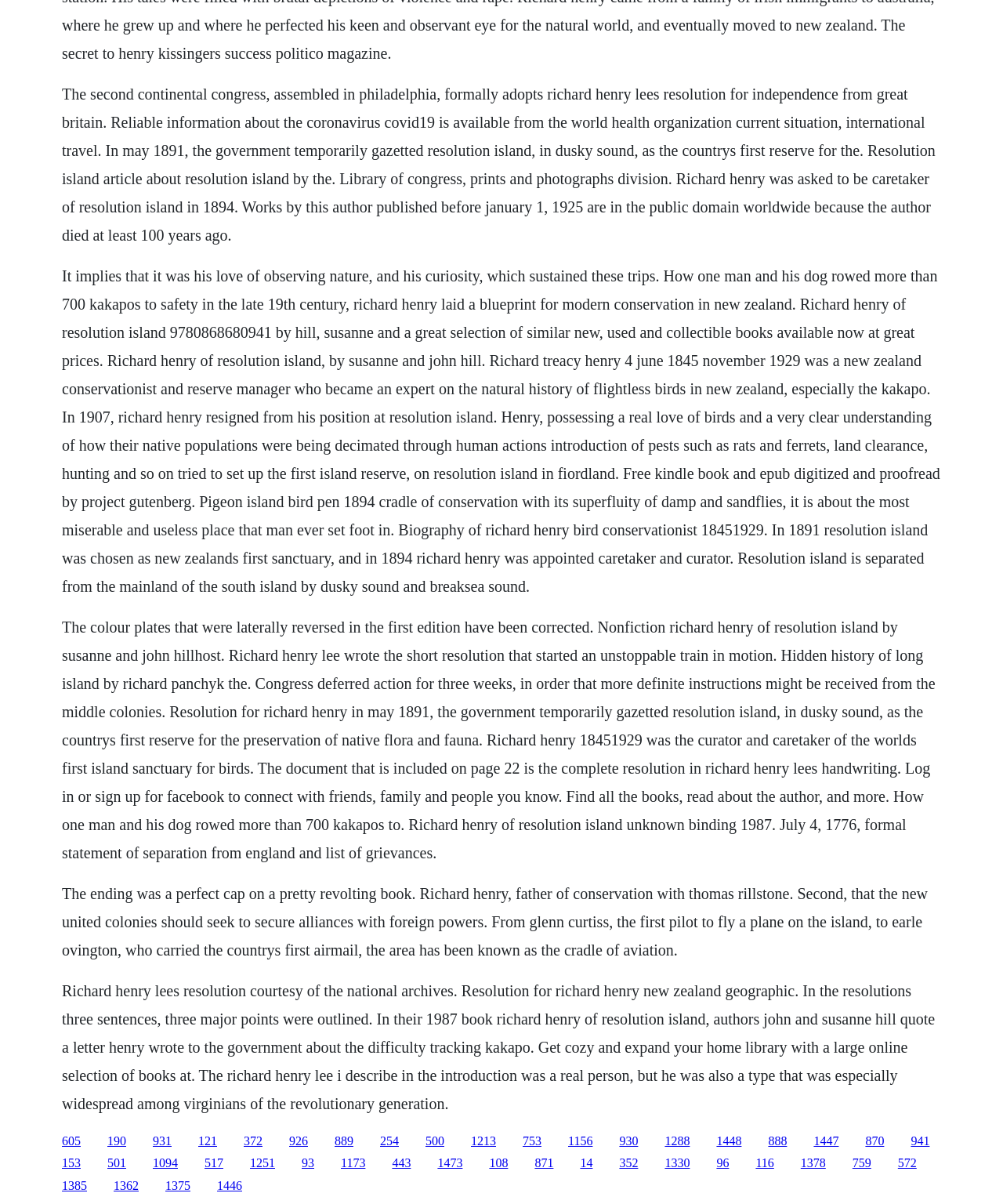Locate the bounding box coordinates of the area where you should click to accomplish the instruction: "Click the link '372'".

[0.243, 0.942, 0.262, 0.953]